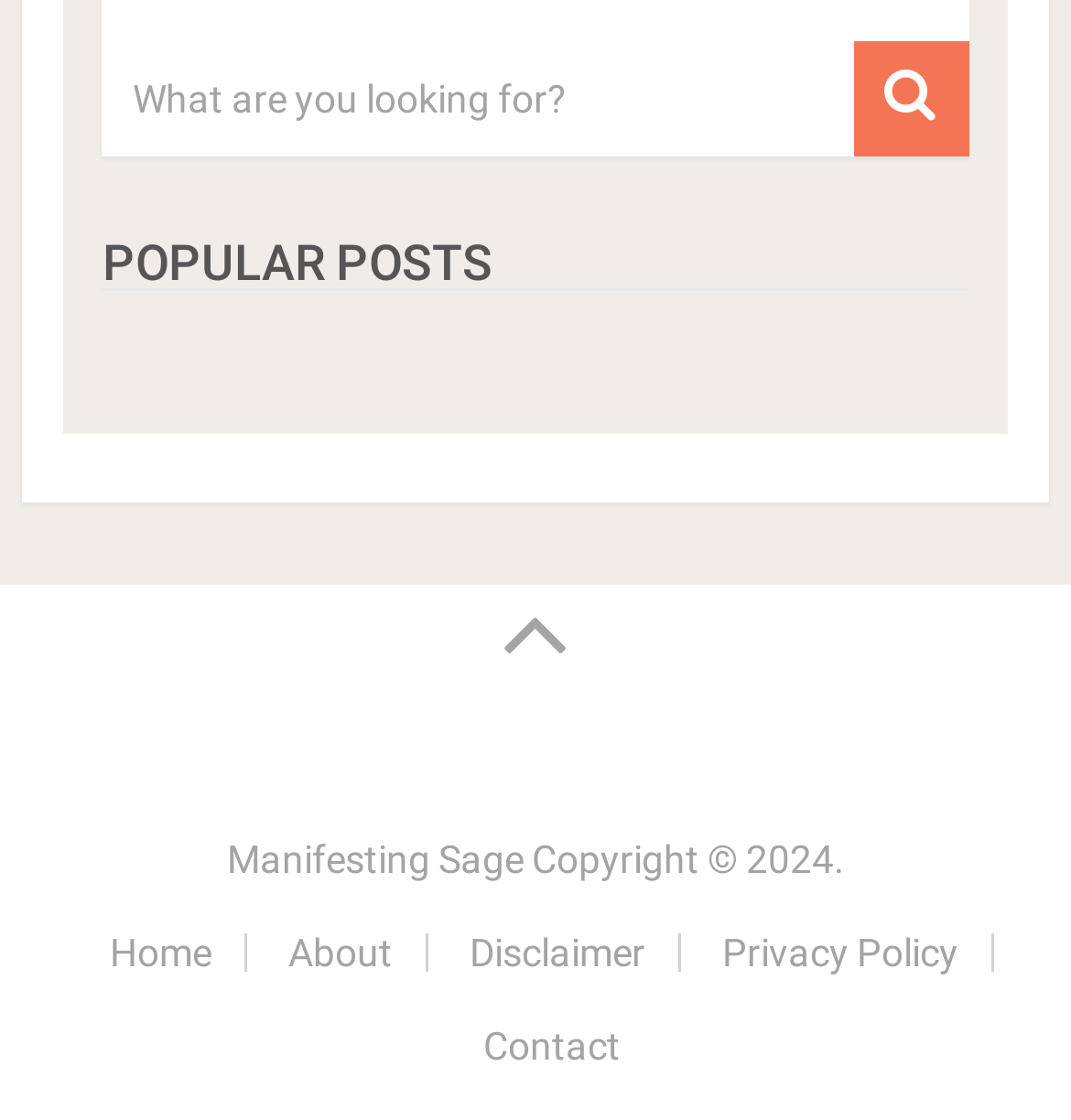How many navigation links are available at the bottom of the webpage?
We need a detailed and meticulous answer to the question.

There are five links at the bottom of the webpage, namely 'Home', 'About', 'Disclaimer', 'Privacy Policy', and 'Contact', which serve as navigation links for users to access different sections of the website.